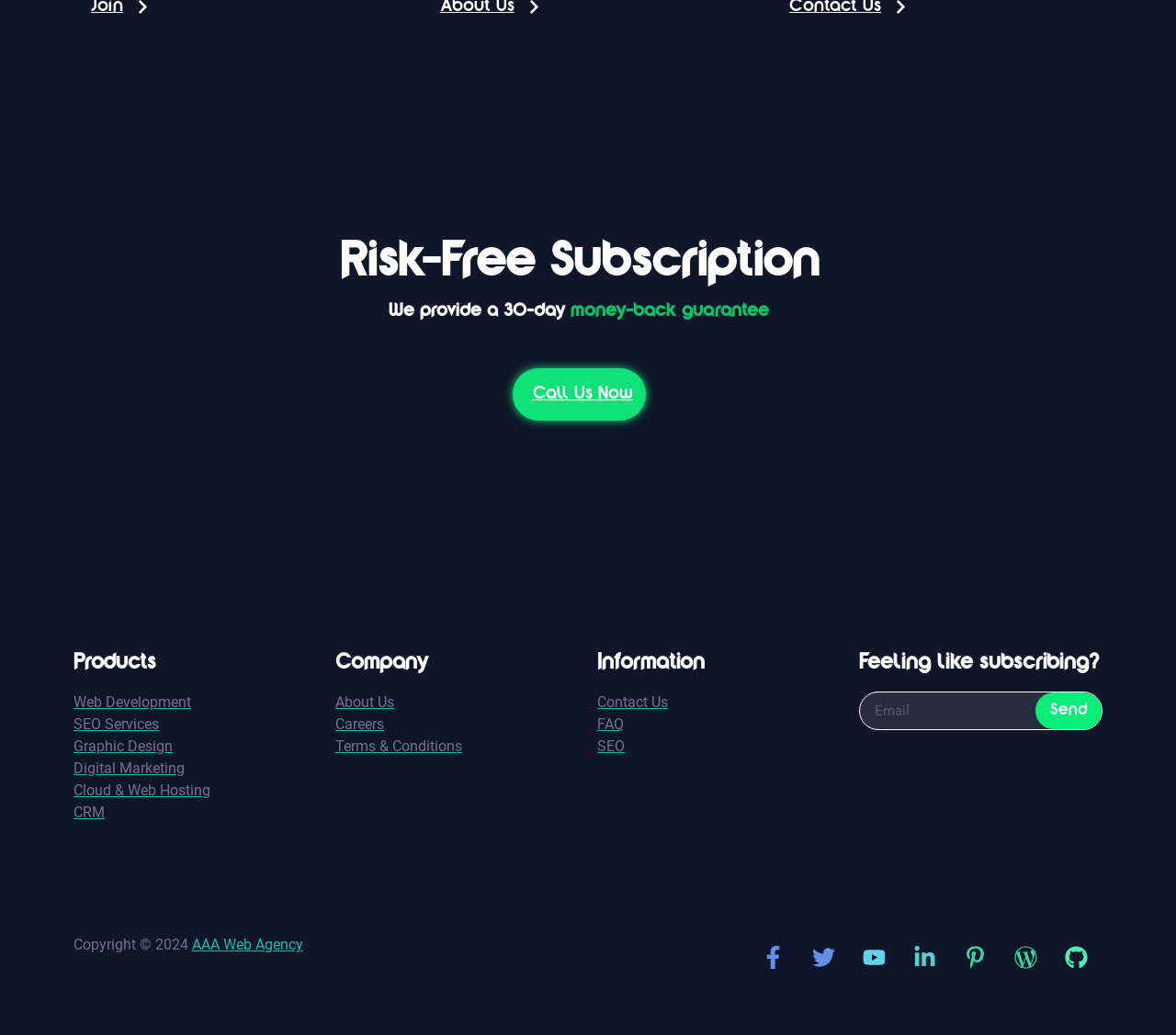Find and indicate the bounding box coordinates of the region you should select to follow the given instruction: "Click on the 'Facebook-f' link".

[0.638, 0.903, 0.677, 0.947]